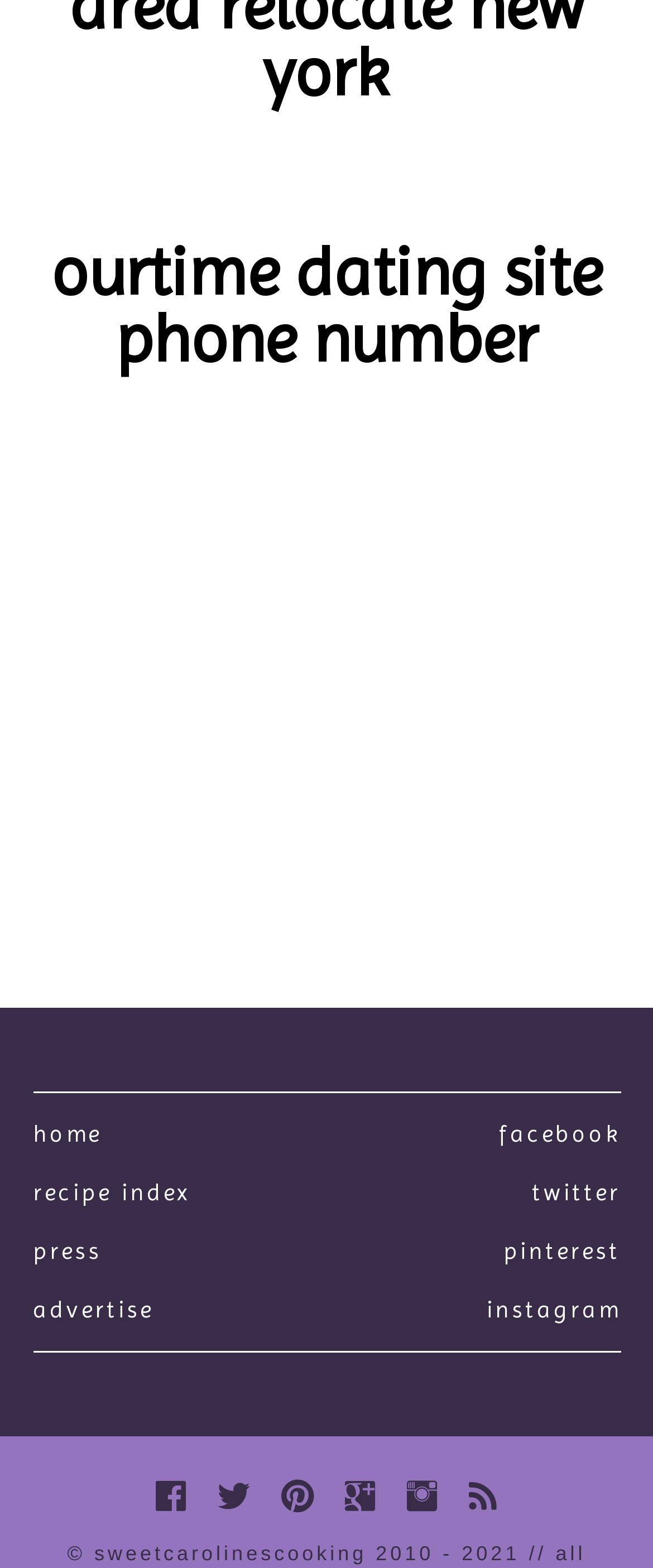Using the element description: "title="RSS feed"", determine the bounding box coordinates for the specified UI element. The coordinates should be four float numbers between 0 and 1, [left, top, right, bottom].

[0.718, 0.94, 0.762, 0.967]